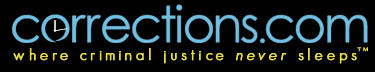Can you look at the image and give a comprehensive answer to the question:
What is the theme emphasized by the logo's design?

The logo's design, particularly the phrase 'where criminal justice never sleeps', emphasizes the platform's commitment to criminal justice issues and support for those involved in the corrections system, which is the overarching theme of the logo's design.